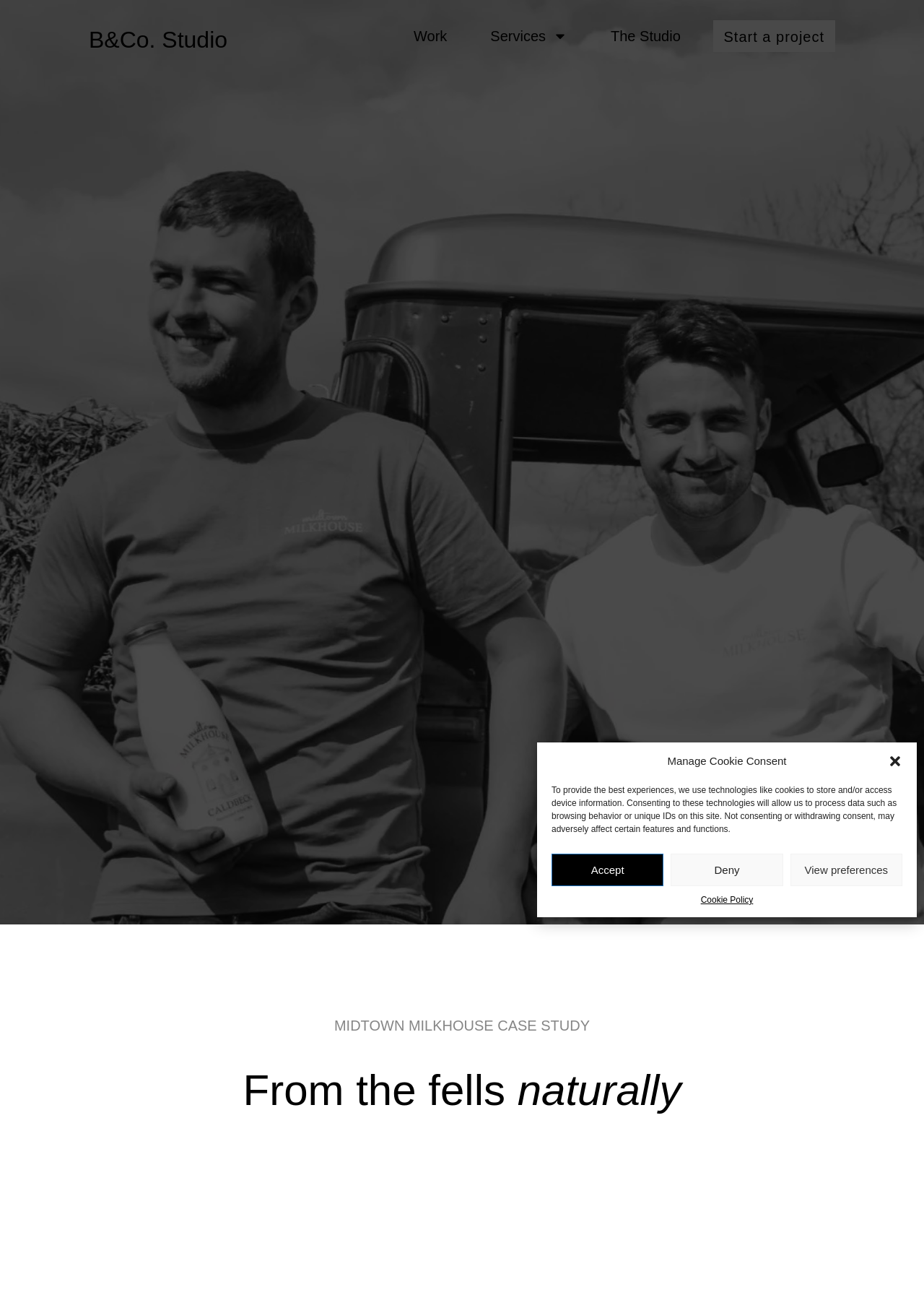Identify the bounding box coordinates of the element to click to follow this instruction: 'learn about services'. Ensure the coordinates are four float values between 0 and 1, provided as [left, top, right, bottom].

[0.523, 0.019, 0.622, 0.037]